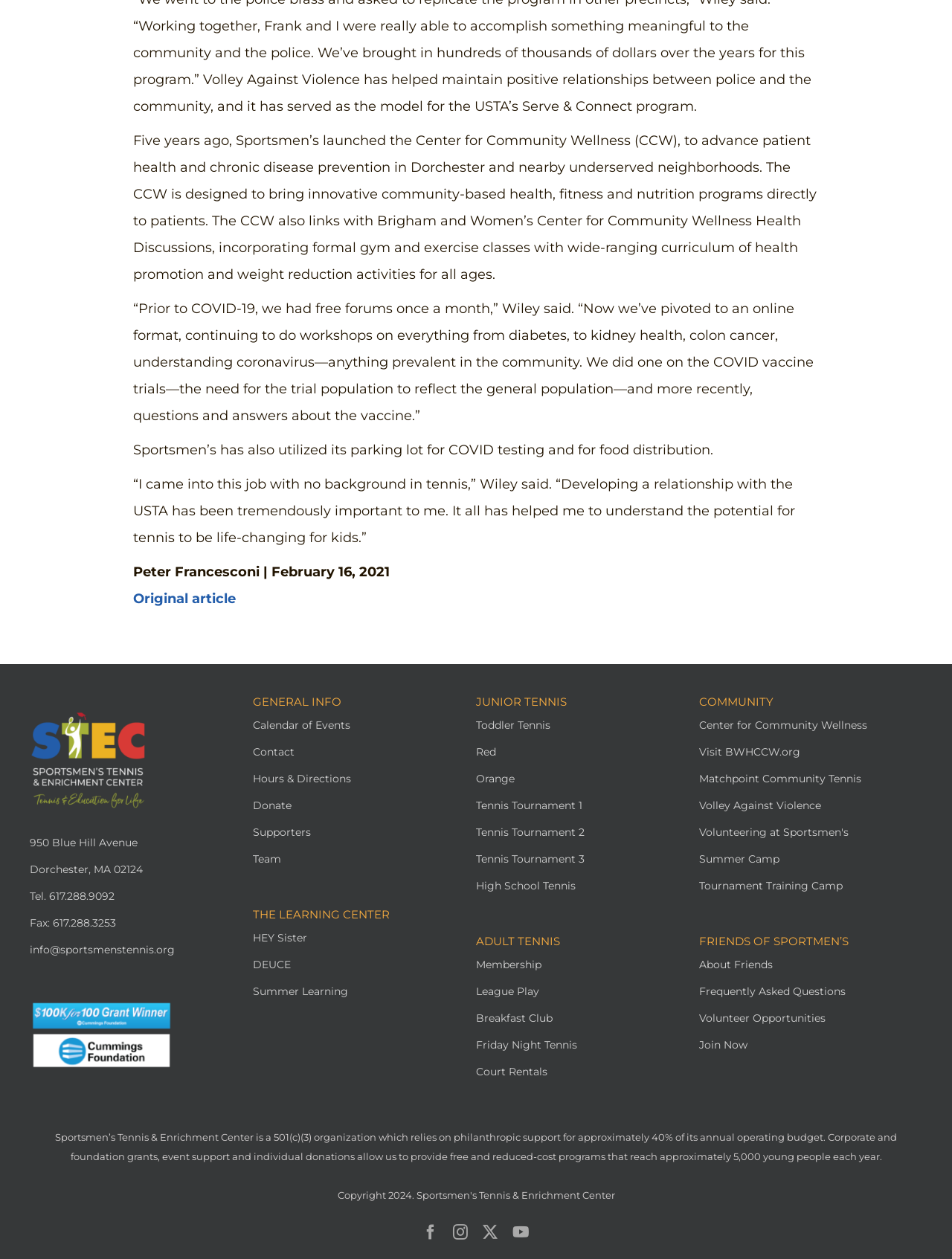Please identify the bounding box coordinates of the region to click in order to complete the given instruction: "Visit the 'Center for Community Wellness'". The coordinates should be four float numbers between 0 and 1, i.e., [left, top, right, bottom].

[0.734, 0.569, 0.911, 0.582]